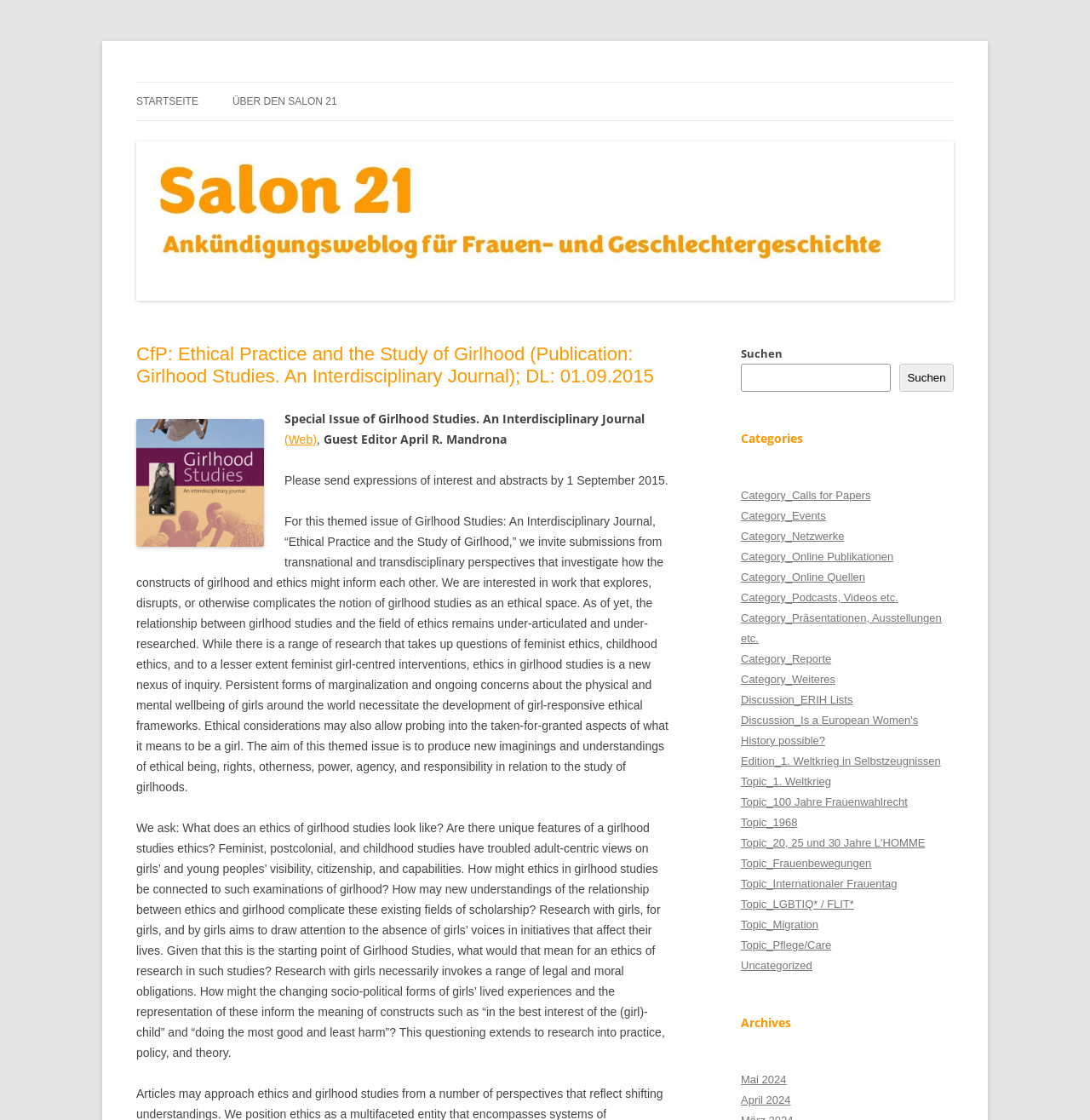What is the theme of the special issue of Girlhood Studies?
Your answer should be a single word or phrase derived from the screenshot.

Ethical Practice and the Study of Girlhood